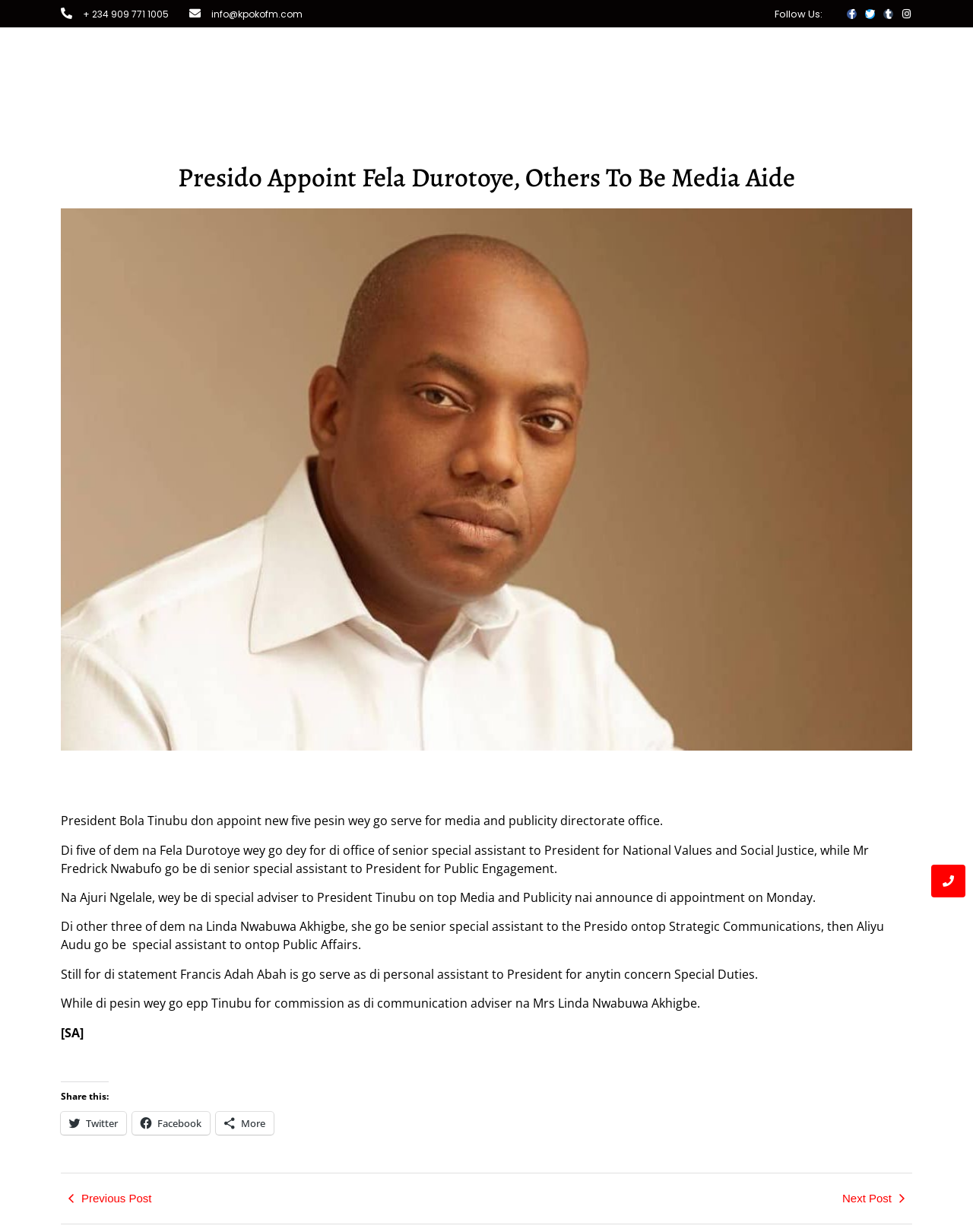Determine the main headline of the webpage and provide its text.

Presido Appoint Fela Durotoye, Others To Be Media Aide